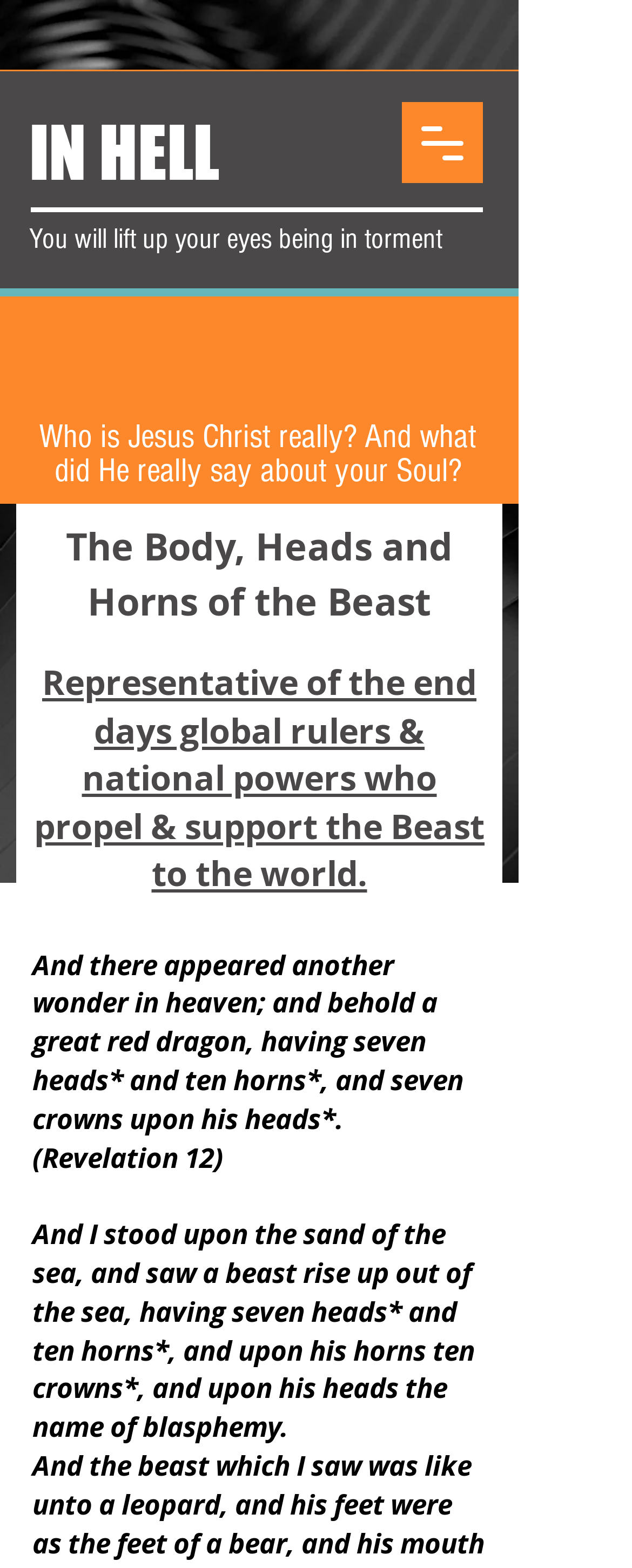Please provide a one-word or phrase answer to the question: 
What is the text of the first heading?

IN HELL